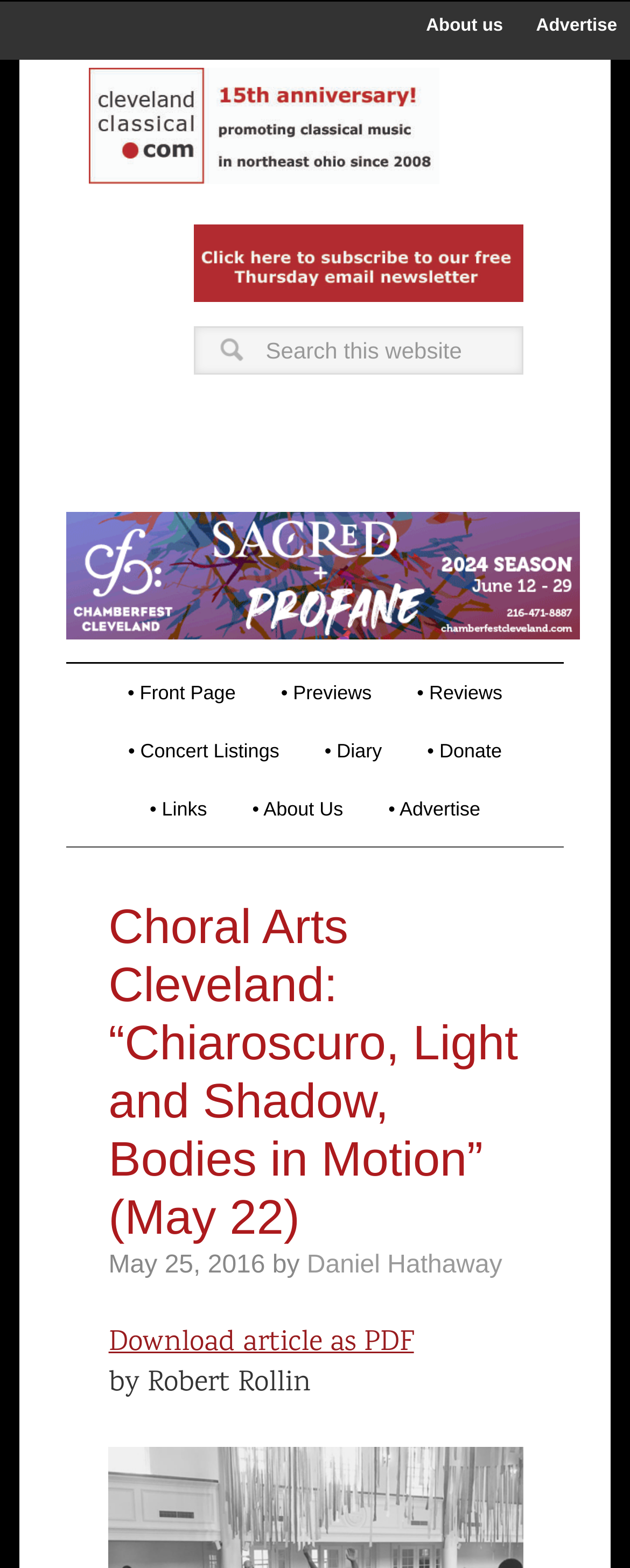Identify the bounding box coordinates for the UI element described as: "name="s" placeholder="Search this website"".

[0.306, 0.208, 0.83, 0.238]